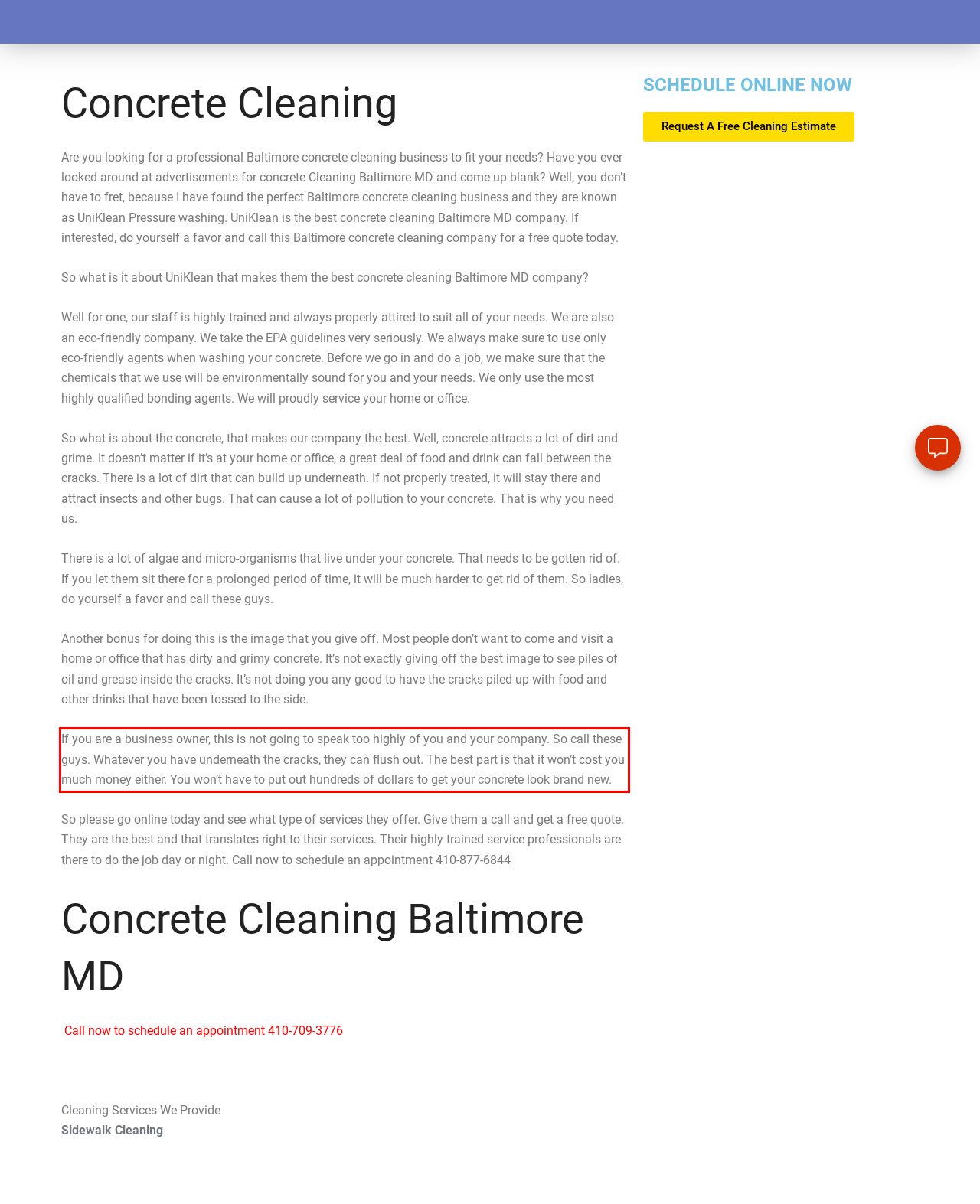Examine the screenshot of the webpage, locate the red bounding box, and generate the text contained within it.

If you are a business owner, this is not going to speak too highly of you and your company. So call these guys. Whatever you have underneath the cracks, they can flush out. The best part is that it won’t cost you much money either. You won’t have to put out hundreds of dollars to get your concrete look brand new.